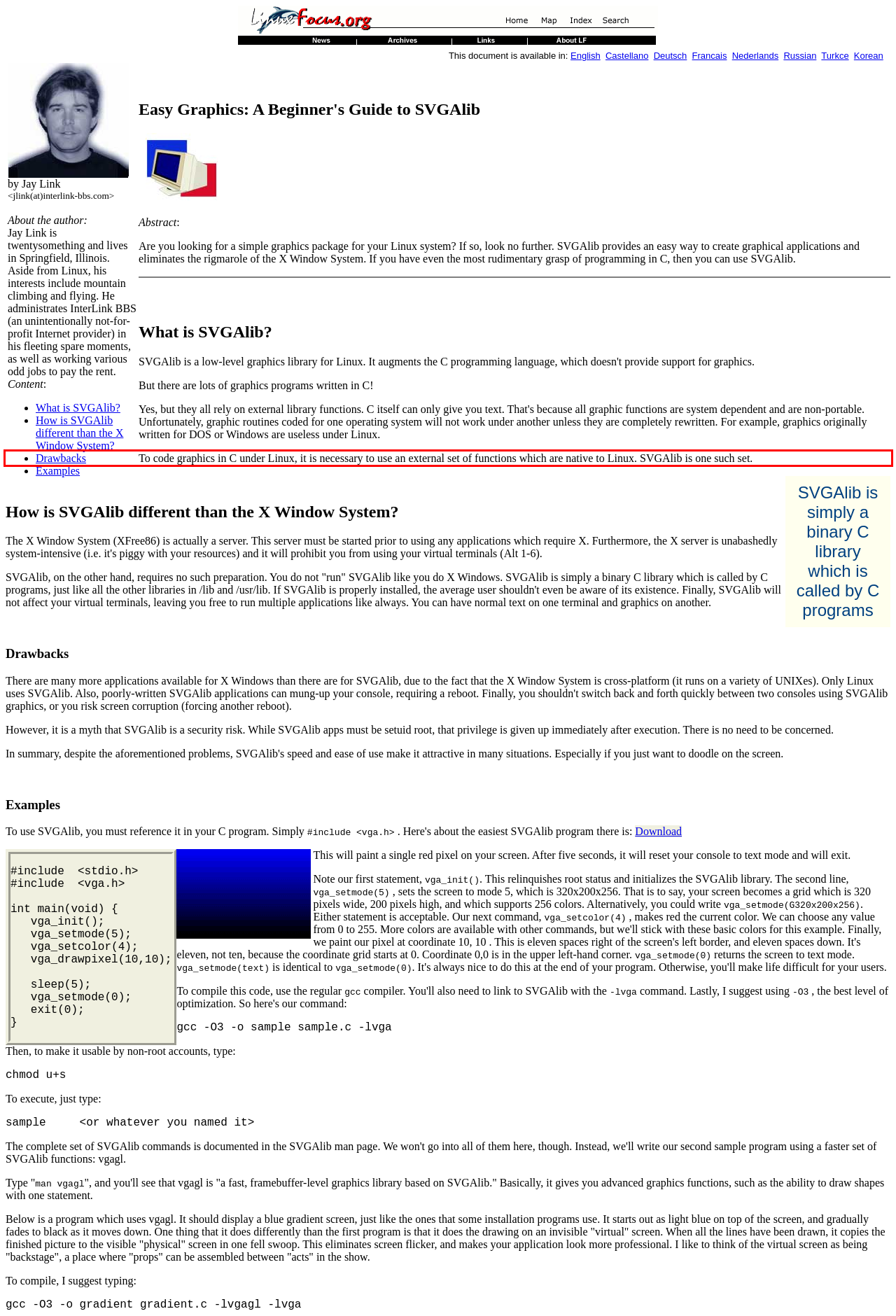Please extract the text content from the UI element enclosed by the red rectangle in the screenshot.

To code graphics in C under Linux, it is necessary to use an external set of functions which are native to Linux. SVGAlib is one such set.